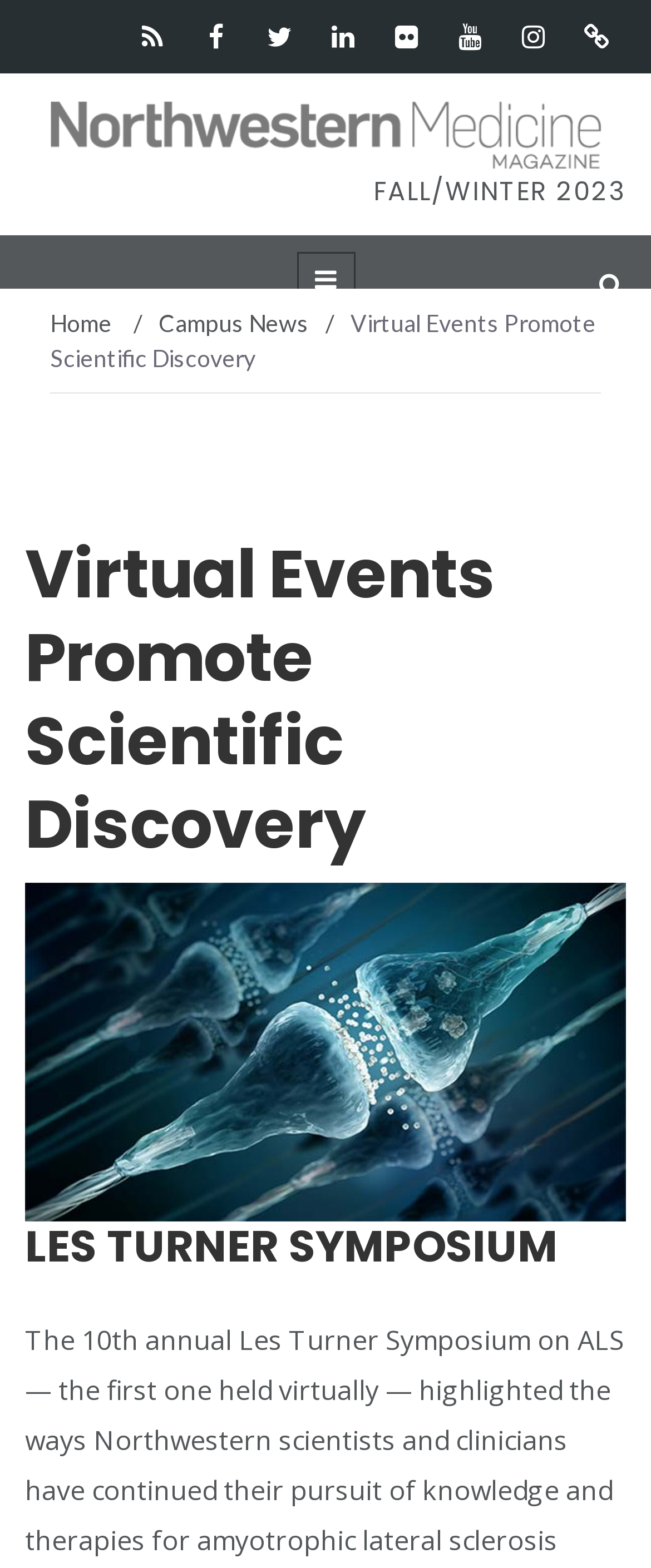How many social media links are there?
Give a detailed and exhaustive answer to the question.

I counted the number of social media links at the top of the webpage, which are Facebook, Twitter, LinkedIn, Flickr, YouTube, Instagram, and Podcast.